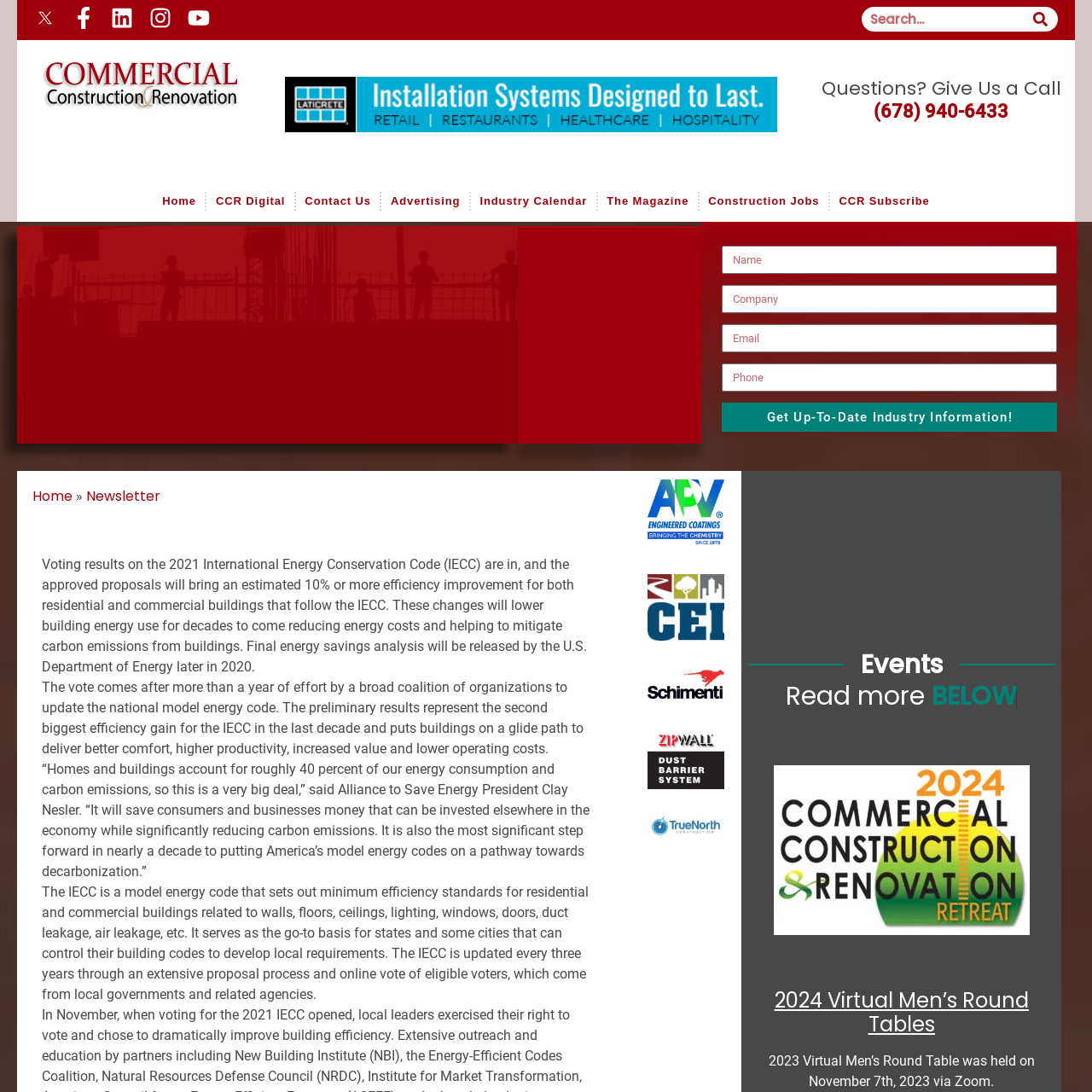Describe meticulously the scene encapsulated by the red boundary in the image.

The image features a simple yet impactful design that likely relates to the theme of energy efficiency, corresponding with the context of the webpage discussing a vote by local governments to improve measures in the National Model Energy Code. The visual may serve to symbolize concepts of energy conservation or environmental stewardship, emphasizing efficiency and sustainability as focal points of the discussed initiatives. The overall layout and artwork are designed to draw attention to the importance of these developments in achieving better energy utilization and eco-friendly practices in building codes.